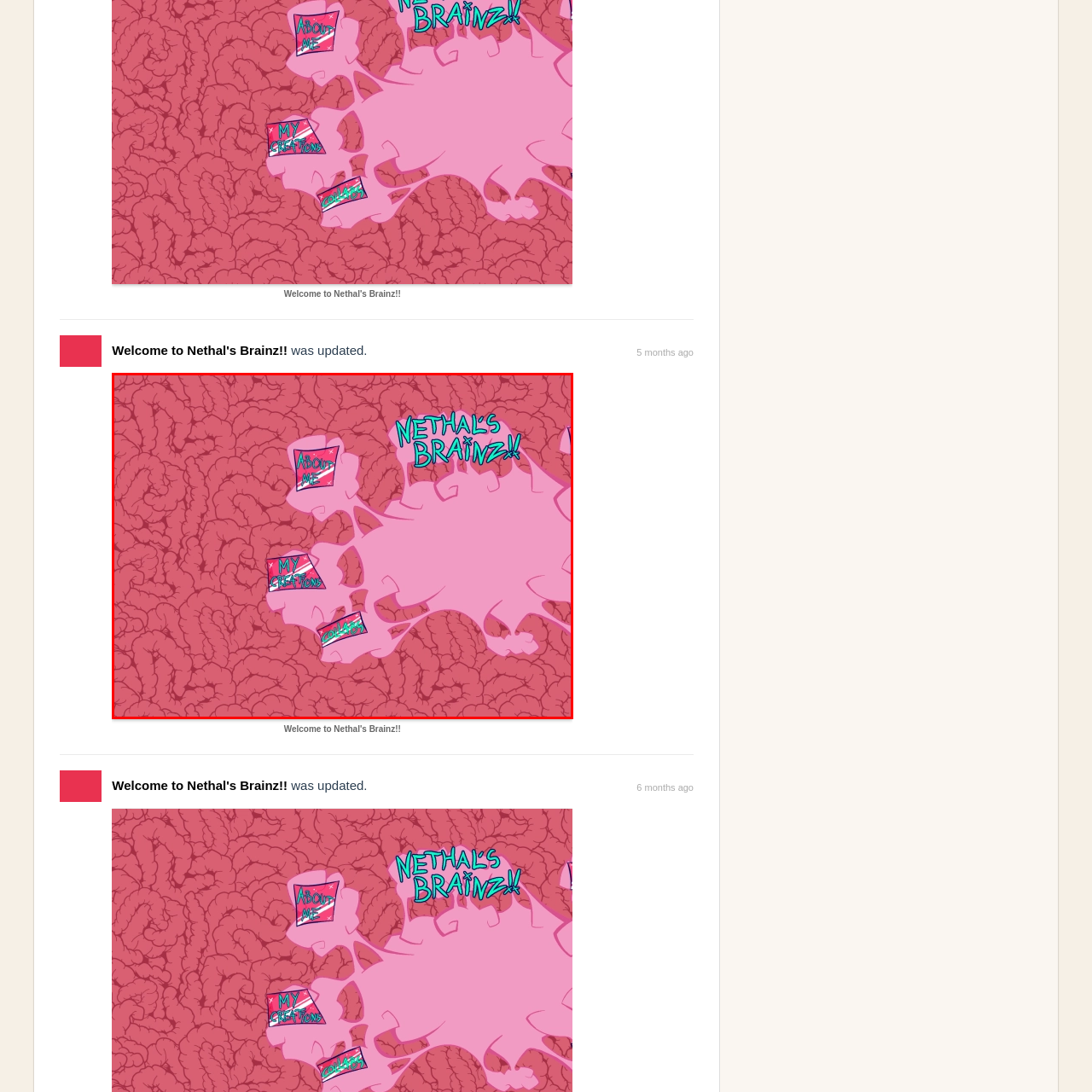Generate a detailed caption for the image contained in the red outlined area.

The image features a vibrant and whimsical design that embodies the theme of "Nethal's Brainz!!". The background is a textured pink surface that resembles a network of brain-like patterns, creating a playful and artistic atmosphere. In the center, the title "NETHAL'S BRAINZ!!" is prominently displayed in a bold, colorful font, suggesting a creative and fun project or website.

Surrounding the central title are three clickable elements, each framed in bright, bordered boxes. The first box labeled "ABOUT ME" is positioned at the top left, inviting visitors to learn more about the creator. Below it, the "MY CREATIONS" box features a similar design, hinting at a showcase of the creator's work. Lastly, on the right, the "COLLECTION" box suggests a curated grouping of various items or projects related to the overarching theme. This layout not only highlights an engaging user experience but also reflects a sense of individuality and creativity.